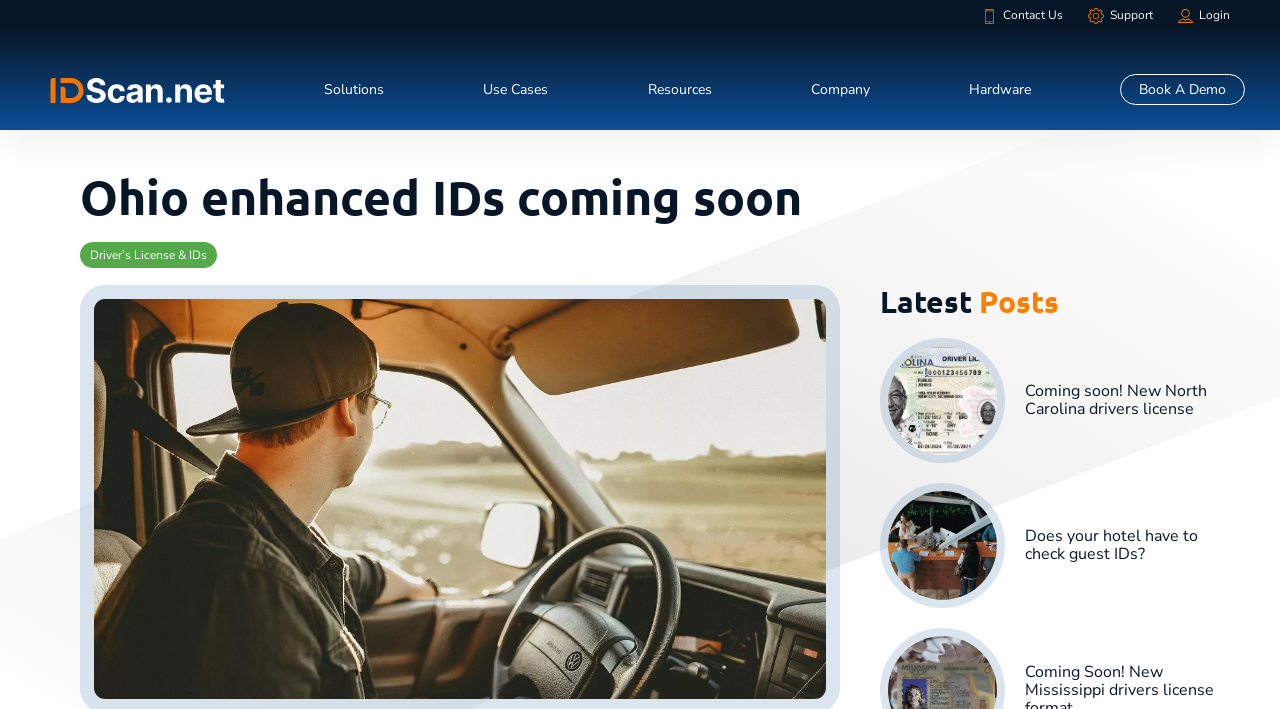Offer a meticulous description of the webpage's structure and content.

The webpage is about Ohio enhanced IDs and ID verification software. At the top, there are three figures with links, likely representing icons or logos, aligned horizontally across the page. To the right of these figures are three links: "Contact Us", "Support", and "Login". 

On the left side of the page, there is a logo image of IDScan.net Age and ID Verification Software. Below the logo, there are five buttons: "Solutions", "Use Cases", "Resources", "Company", and "Hardware", which likely lead to different sections of the website.

The main content of the page is divided into two sections. The first section has a heading "Ohio enhanced IDs coming soon" and a link to "Driver’s License & IDs". The second section has a heading "Latest Posts" and features three news articles or blog posts. Each post has a figure with a link and an image, and a heading with a link. The posts are about new North Carolina driver's licenses and hotel ID checks.

At the top right corner of the page, there is a link to "Book A Demo".